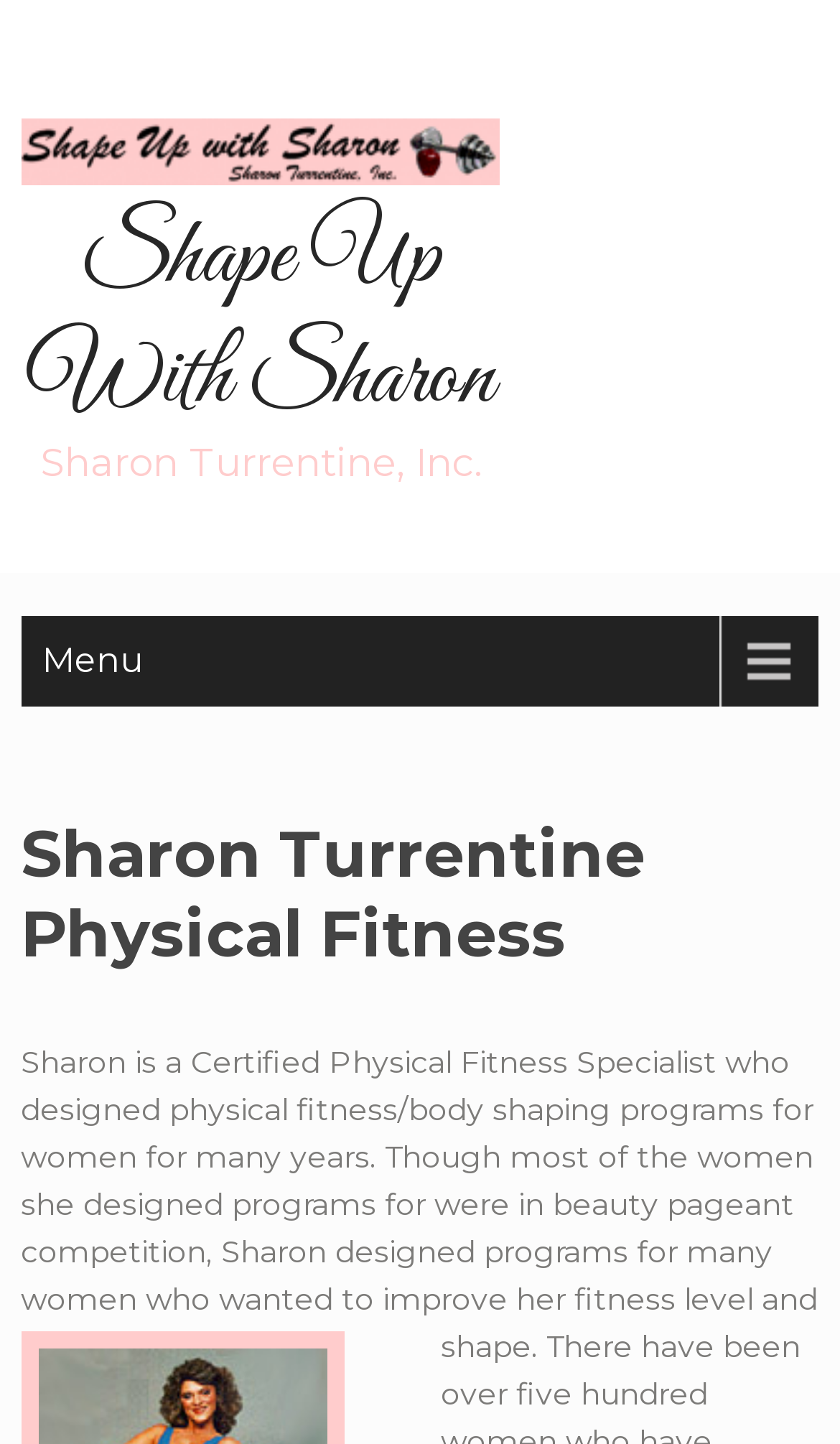Determine the bounding box for the HTML element described here: "1/26/2012". The coordinates should be given as [left, top, right, bottom] with each number being a float between 0 and 1.

None